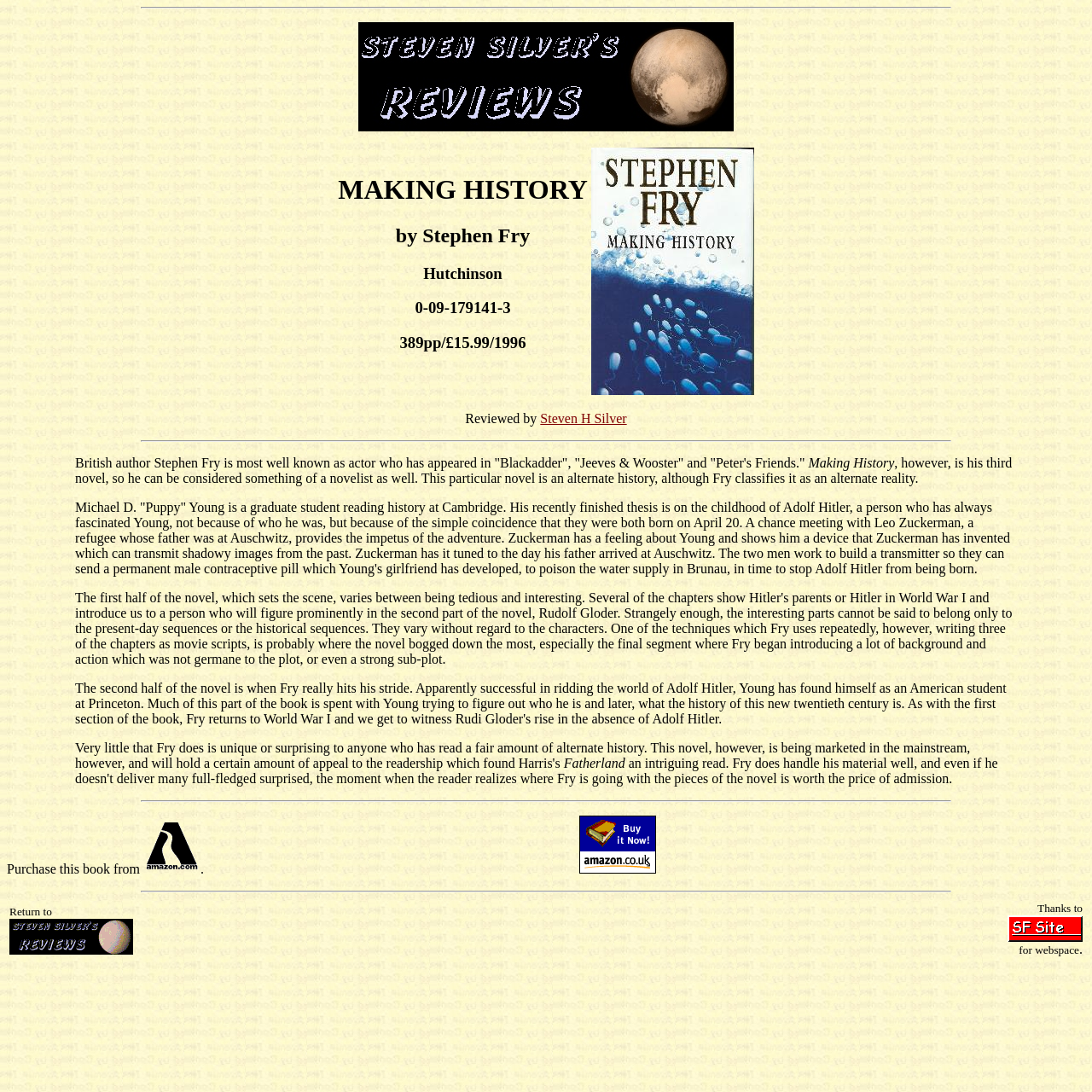Extract the bounding box coordinates of the UI element described: "alt="SF Site"". Provide the coordinates in the format [left, top, right, bottom] with values ranging from 0 to 1.

[0.923, 0.853, 0.991, 0.865]